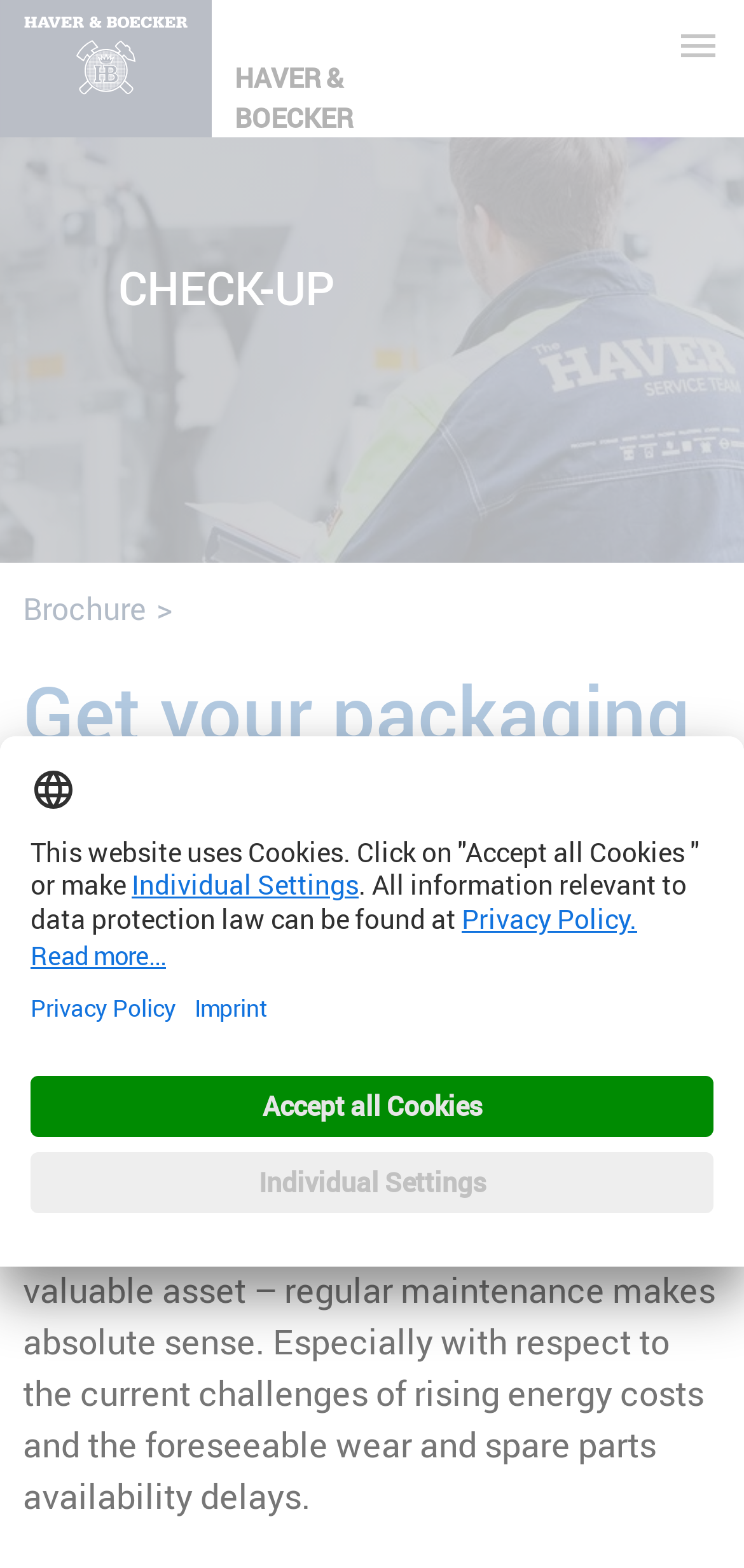What is the language selection option located?
Please give a detailed and elaborate answer to the question based on the image.

I found the language selection option by looking at the button element with the bounding box coordinates [0.041, 0.489, 0.103, 0.518], which is located in the top-right corner of the webpage.